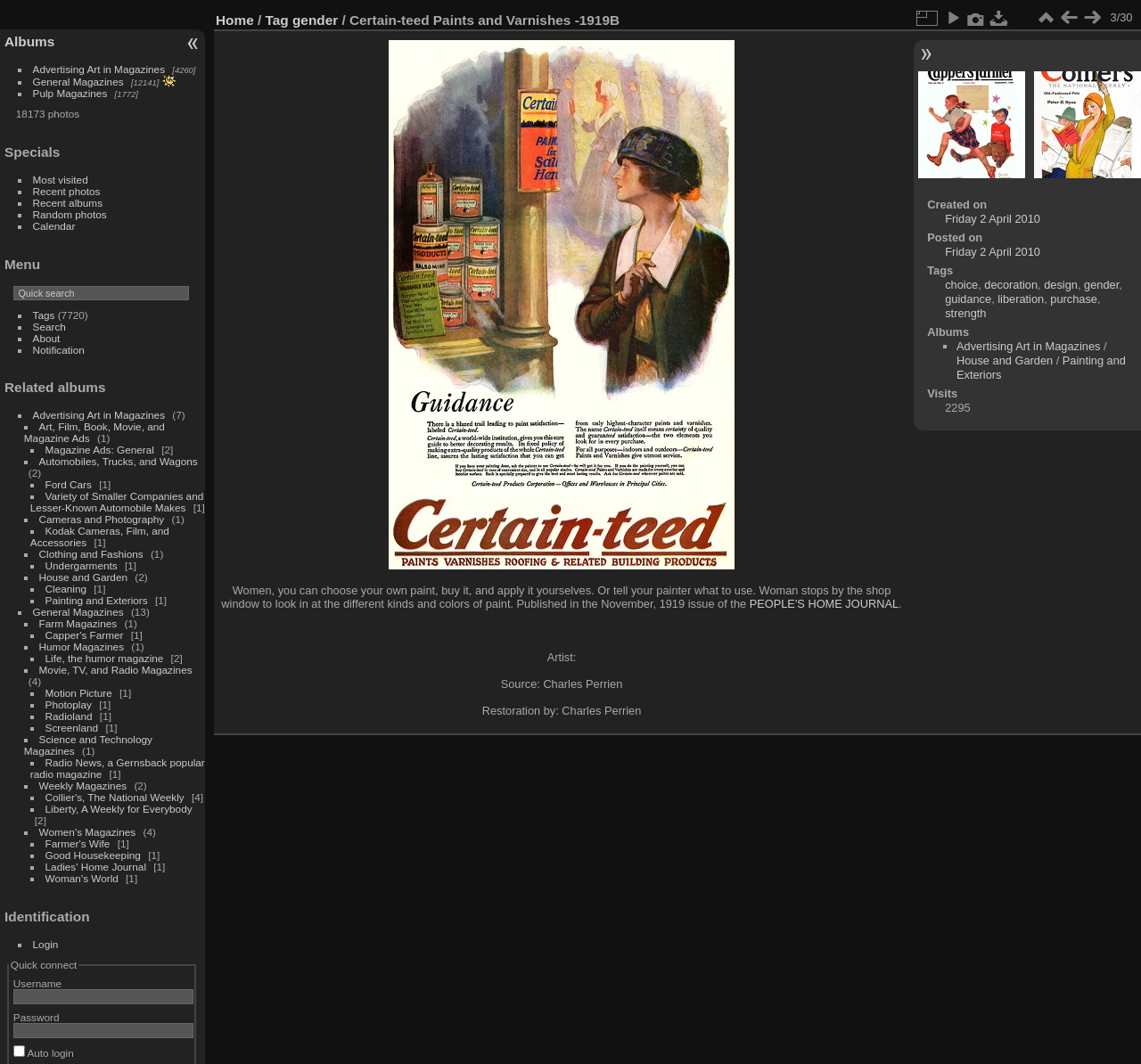Determine the bounding box coordinates for the UI element described. Format the coordinates as (top-left x, top-left y, bottom-right x, bottom-right y) and ensure all values are between 0 and 1. Element description: Habit List

None